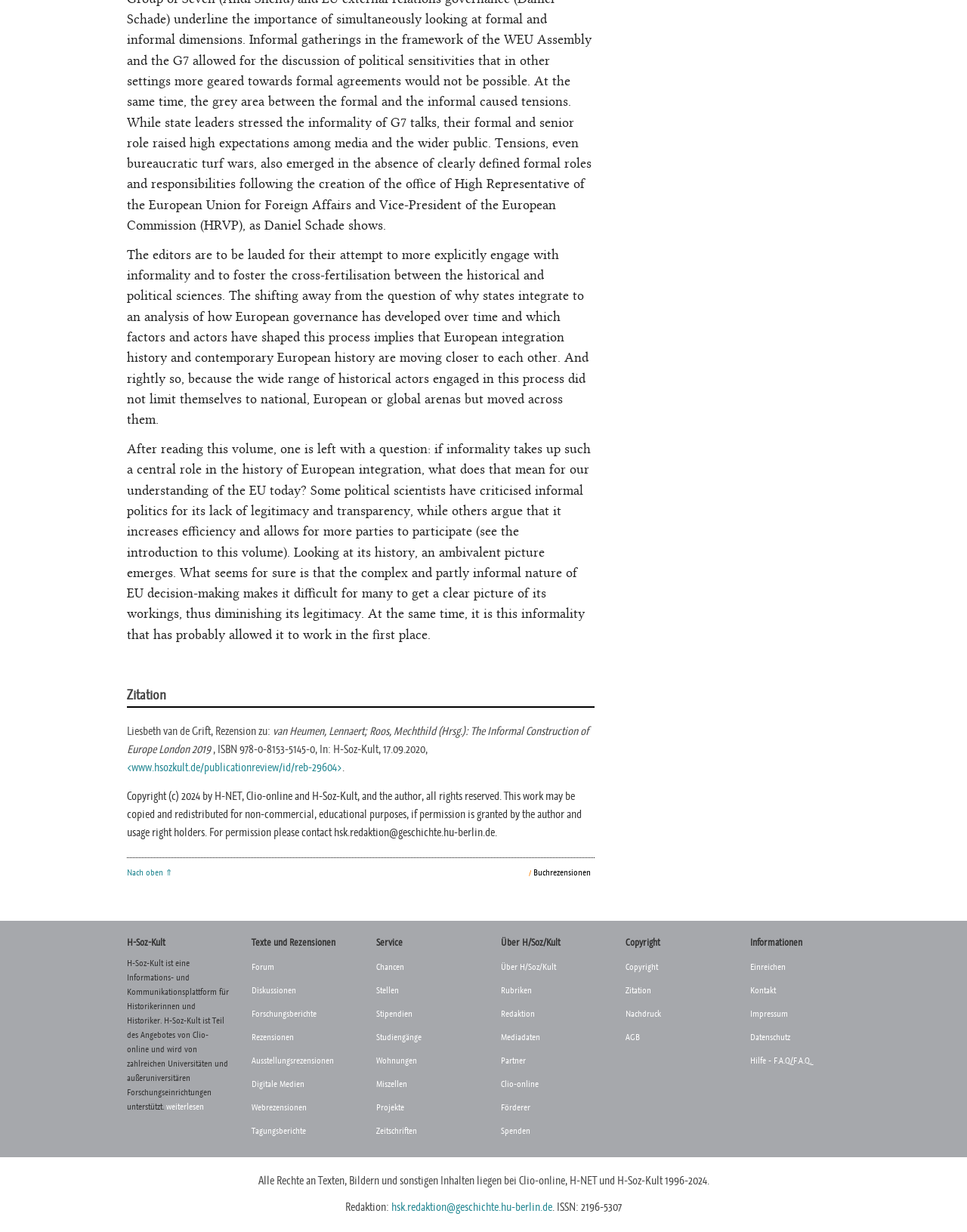Specify the bounding box coordinates of the area to click in order to execute this command: 'go to the forum'. The coordinates should consist of four float numbers ranging from 0 to 1, and should be formatted as [left, top, right, bottom].

[0.26, 0.776, 0.365, 0.794]